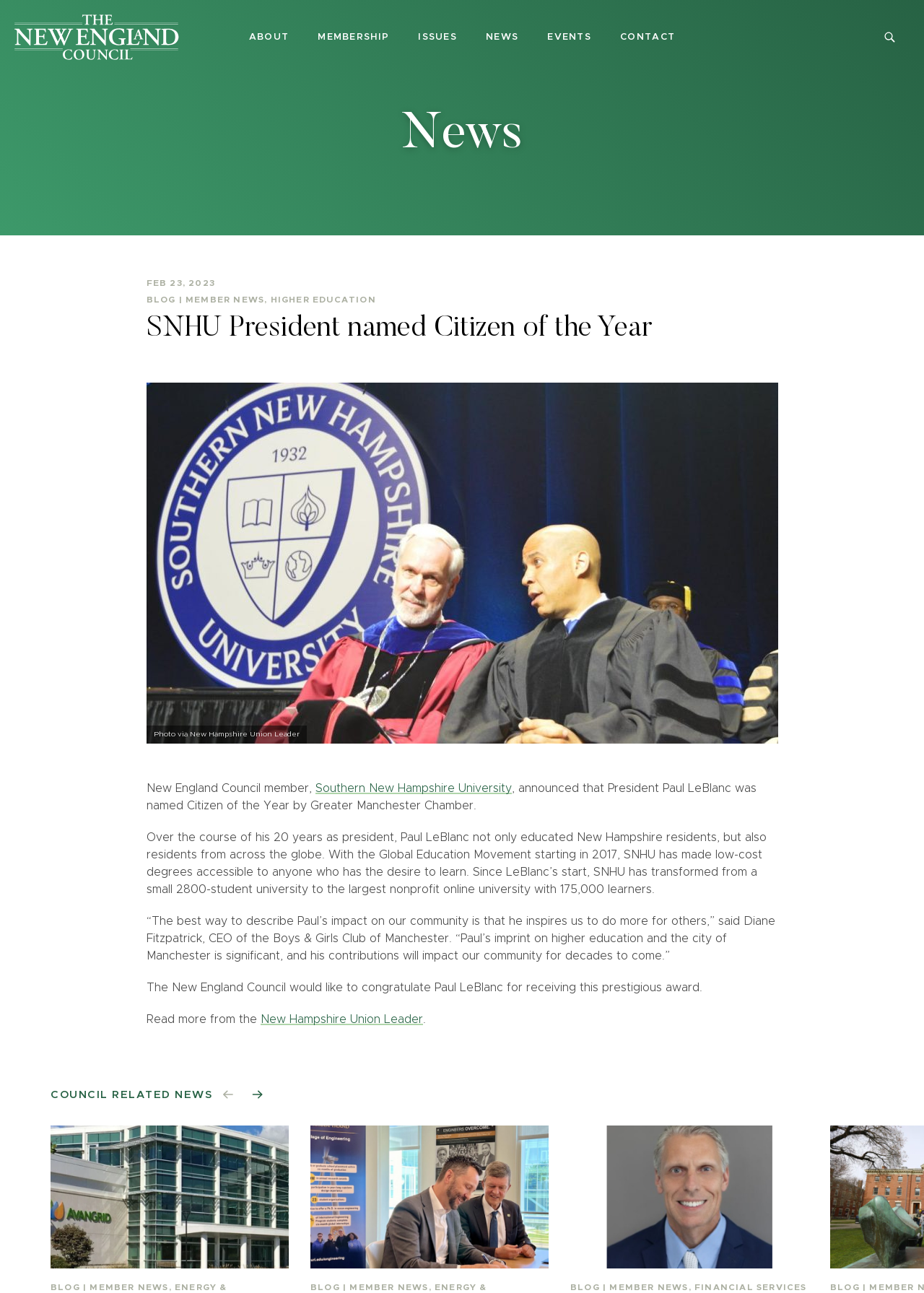What is the date of the news article?
Identify the answer in the screenshot and reply with a single word or phrase.

FEB 23, 2023